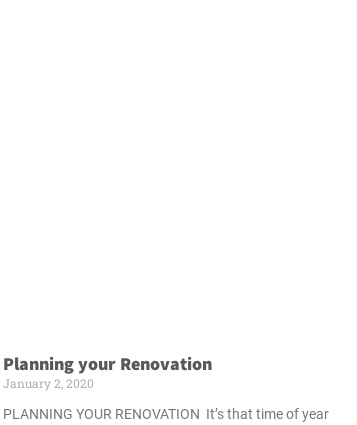What is the tone of the layout? From the image, respond with a single word or brief phrase.

Clean and inviting